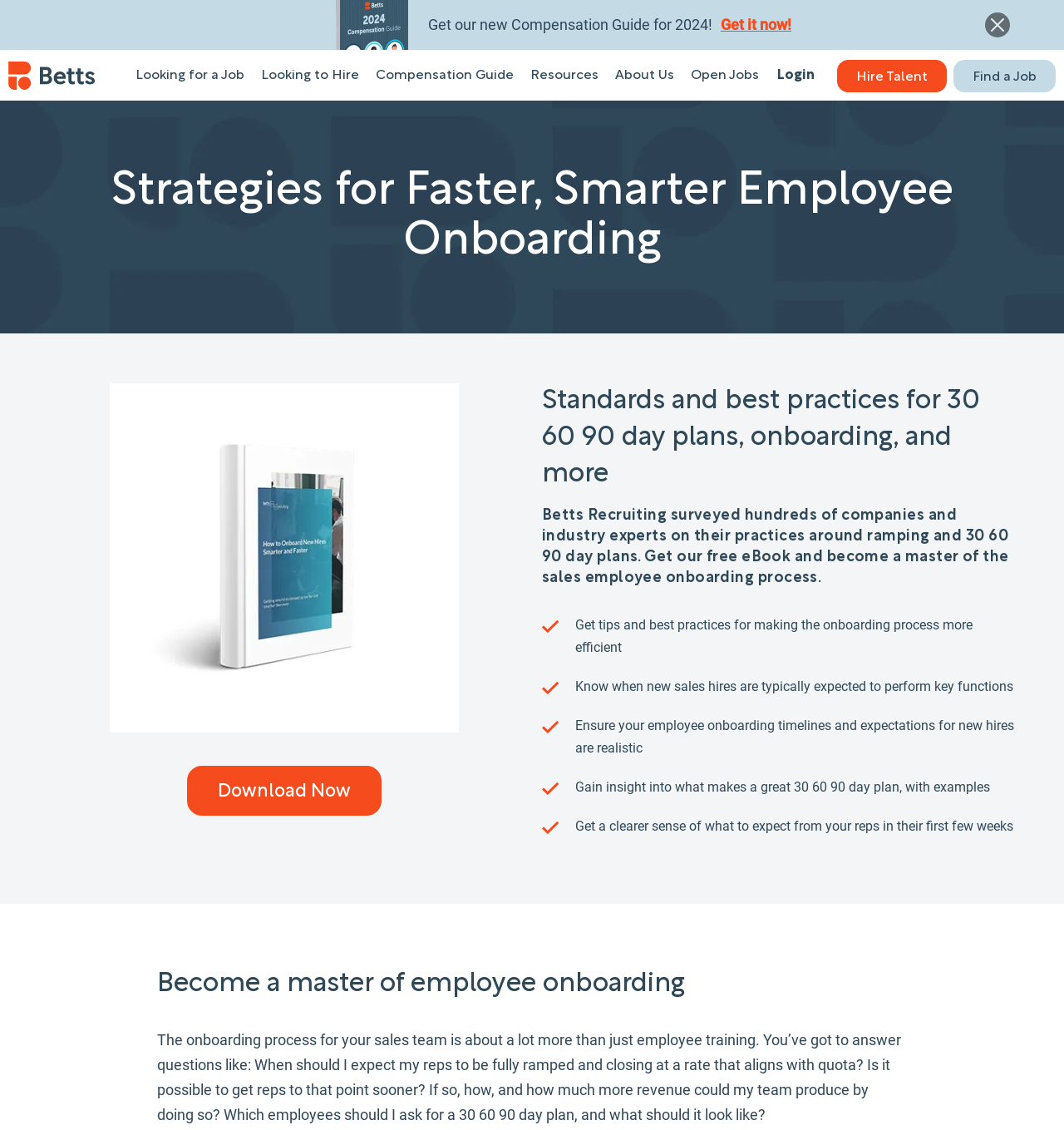What is the topic of the eBook on the webpage?
With the help of the image, please provide a detailed response to the question.

The eBook on the webpage is about employee onboarding, specifically strategies for faster and smarter onboarding, as indicated by the heading 'Strategies for Faster, Smarter Employee Onboarding' and the text surrounding the eBook image.